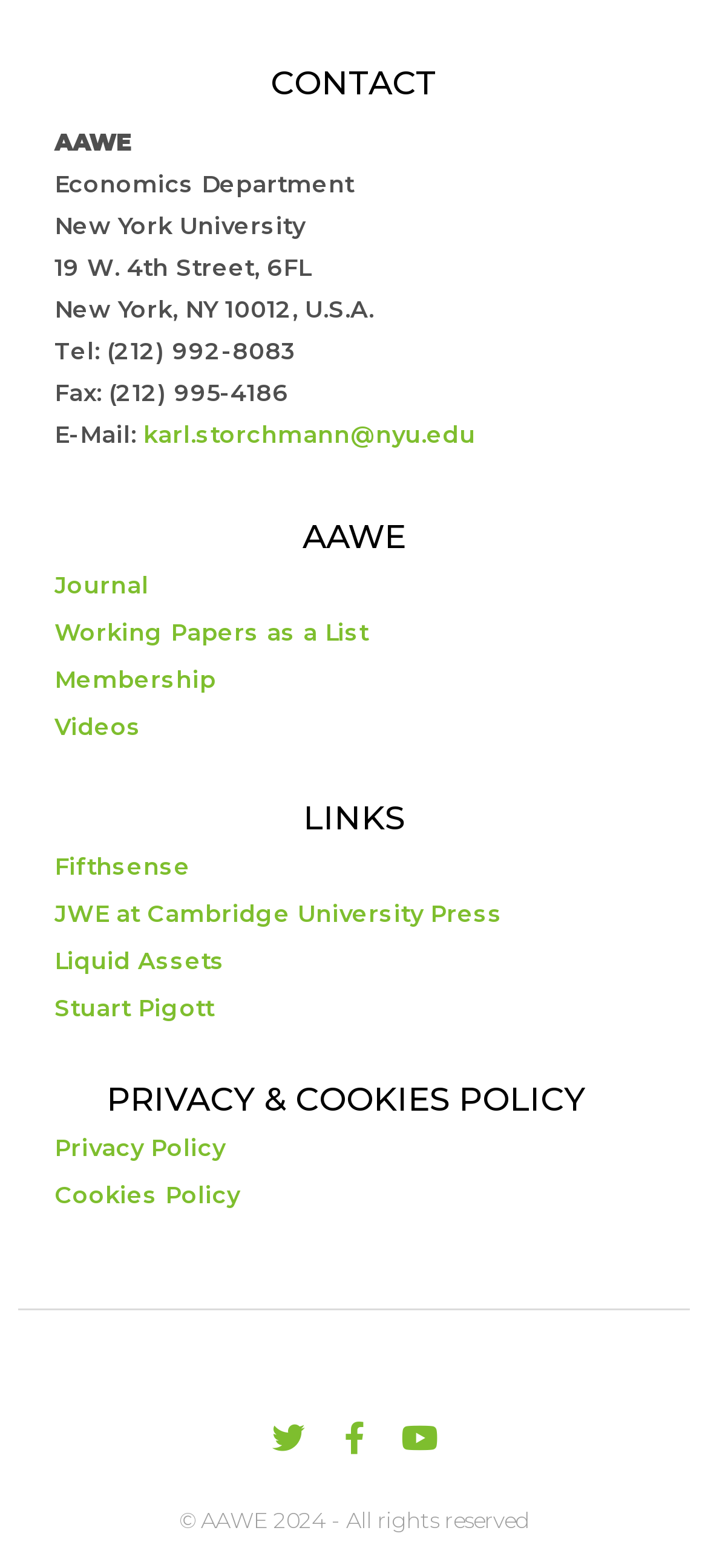Specify the bounding box coordinates of the region I need to click to perform the following instruction: "Read privacy policy". The coordinates must be four float numbers in the range of 0 to 1, i.e., [left, top, right, bottom].

[0.077, 0.724, 0.318, 0.741]